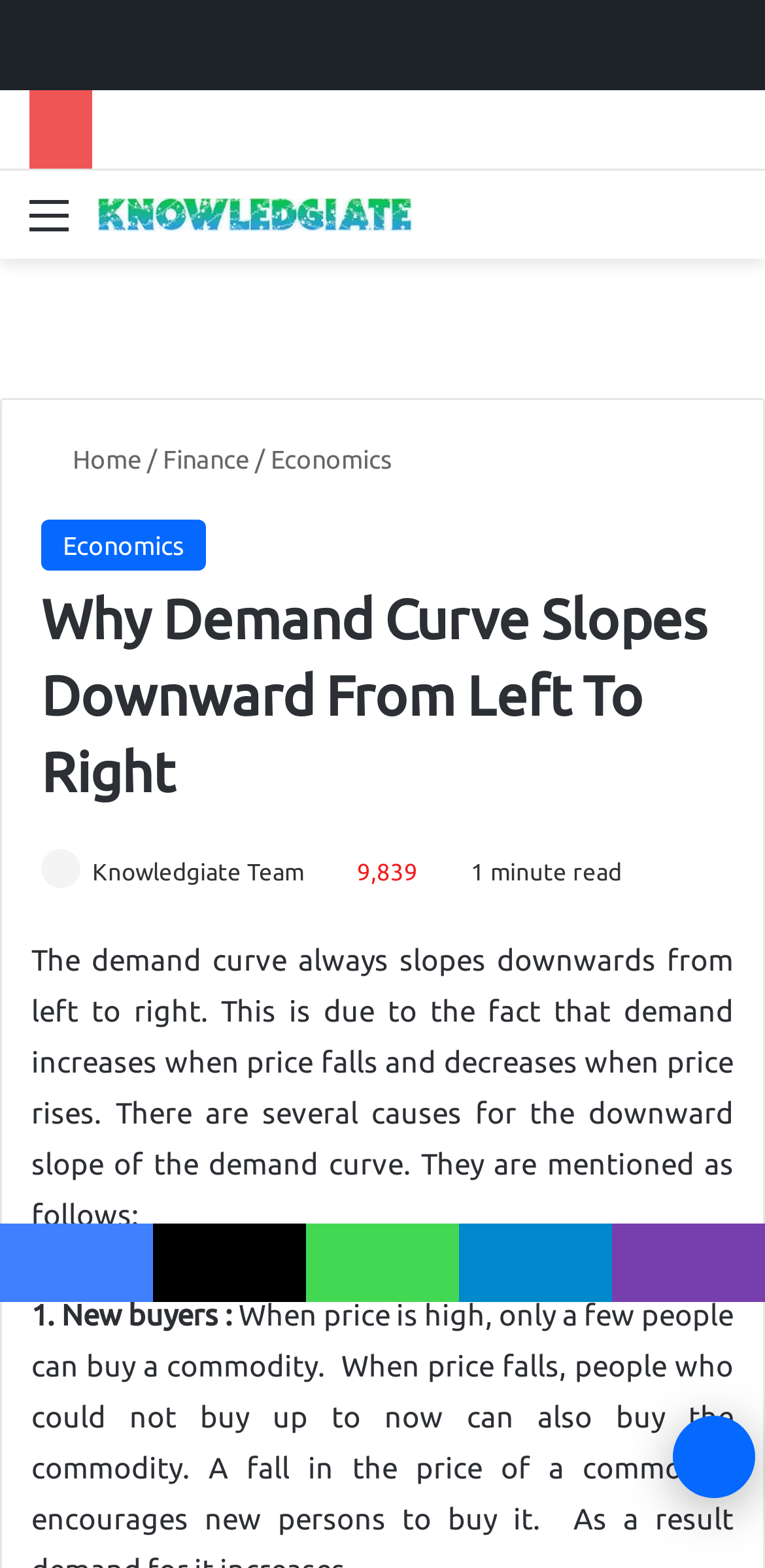What is the name of the blog?
Based on the image, provide a one-word or brief-phrase response.

Business Finance and Accounting Blog